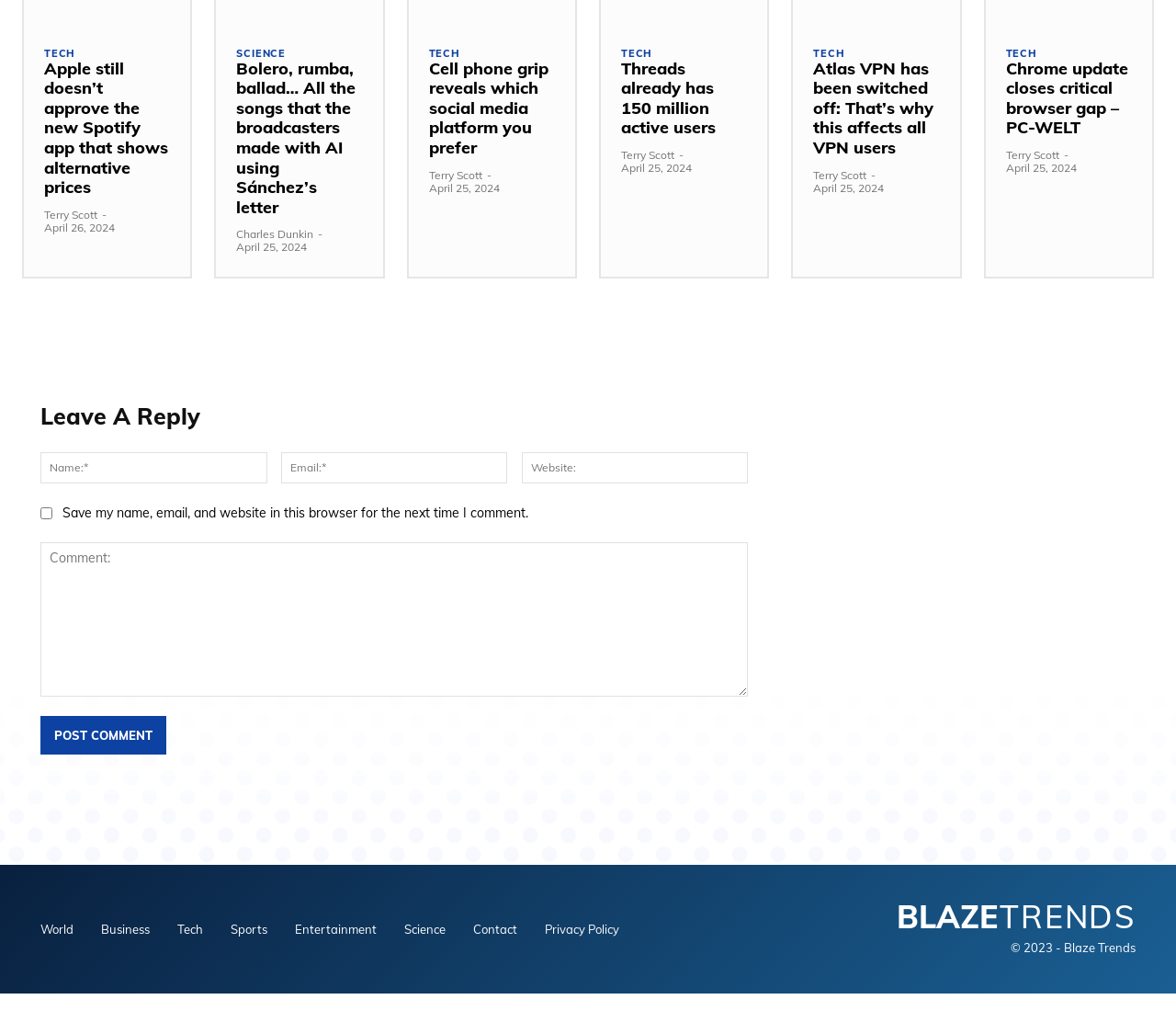What is the date of the second news article?
Please provide a detailed and thorough answer to the question.

The second news article has a heading 'Bolero, rumba, ballad… All the songs that the broadcasters made with AI using Sánchez’s letter' and is dated 'April 25, 2024'.